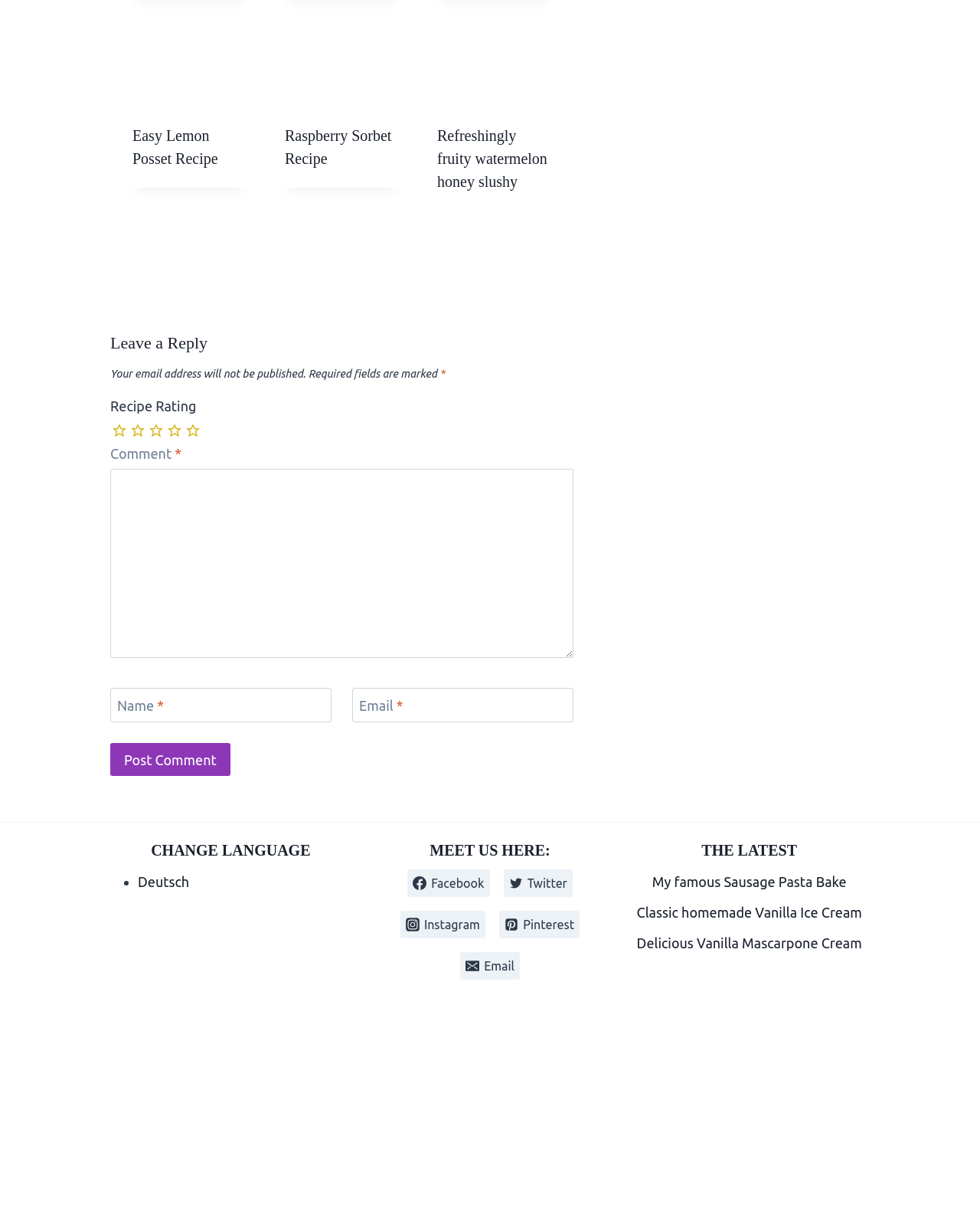How many recipe links are listed under 'THE LATEST'?
Refer to the image and give a detailed response to the question.

Under the 'THE LATEST' heading, there are three recipe links listed: 'My famous Sausage Pasta Bake', 'Classic homemade Vanilla Ice Cream', and 'Delicious Vanilla Mascarpone Cream'. These links likely lead to other recipe pages on the website.